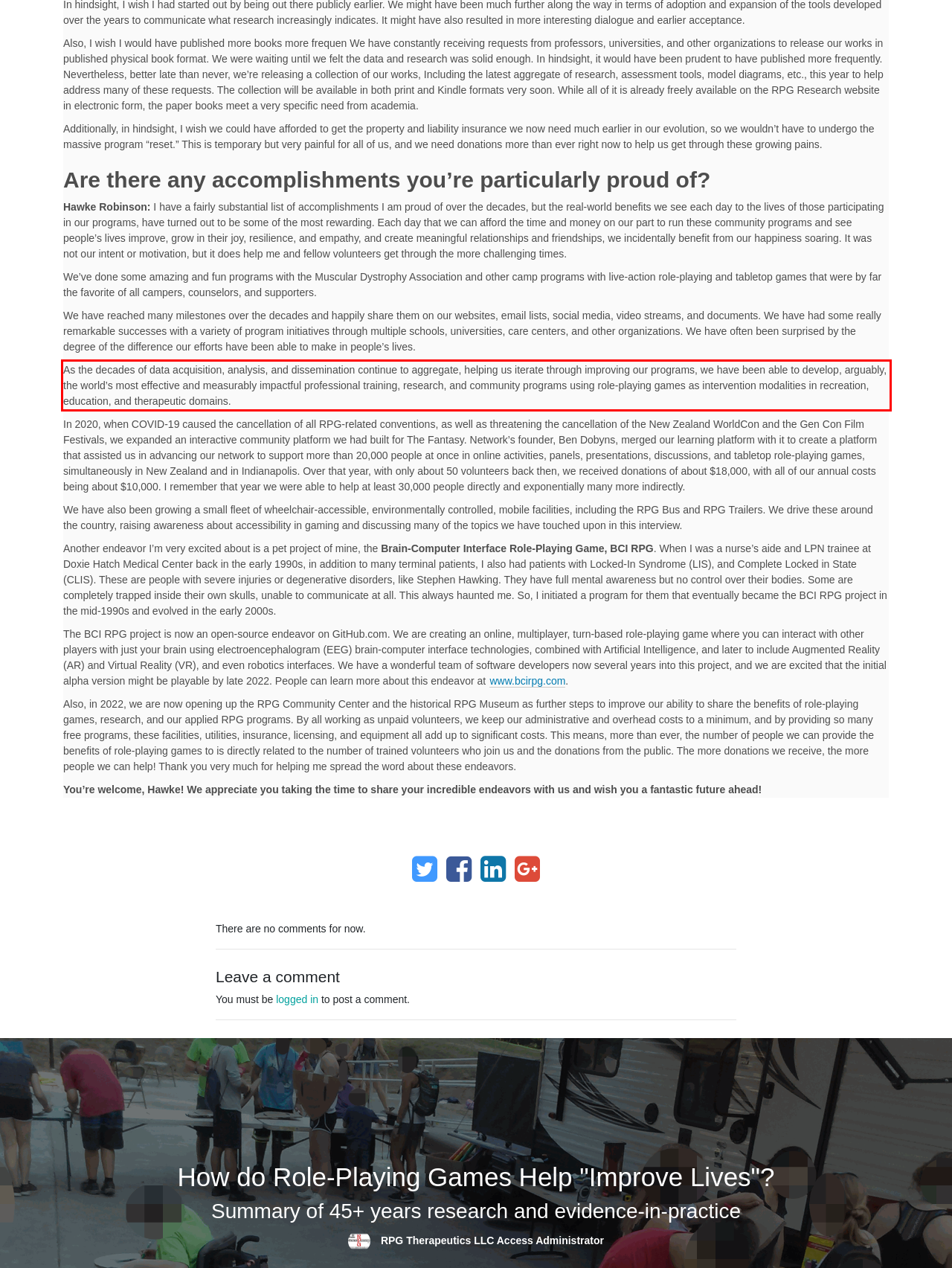Within the screenshot of the webpage, locate the red bounding box and use OCR to identify and provide the text content inside it.

As the decades of data acquisition, analysis, and dissemination continue to aggregate, helping us iterate through improving our programs, we have been able to develop, arguably, the world’s most effective and measurably impactful professional training, research, and community programs using role-playing games as intervention modalities in recreation, education, and therapeutic domains.